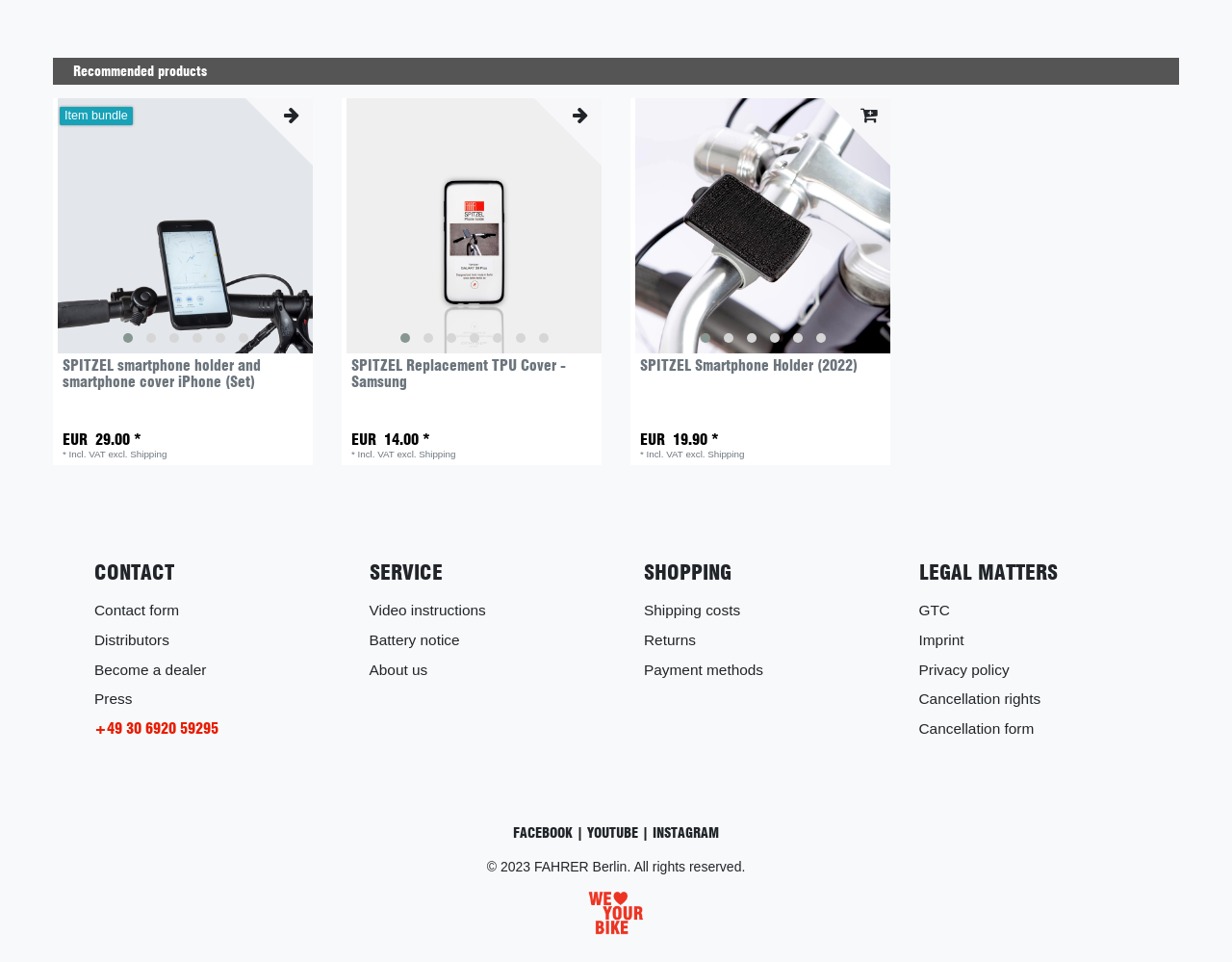What is the purpose of the CONTACT section?
Answer with a single word or phrase by referring to the visual content.

To provide contact information